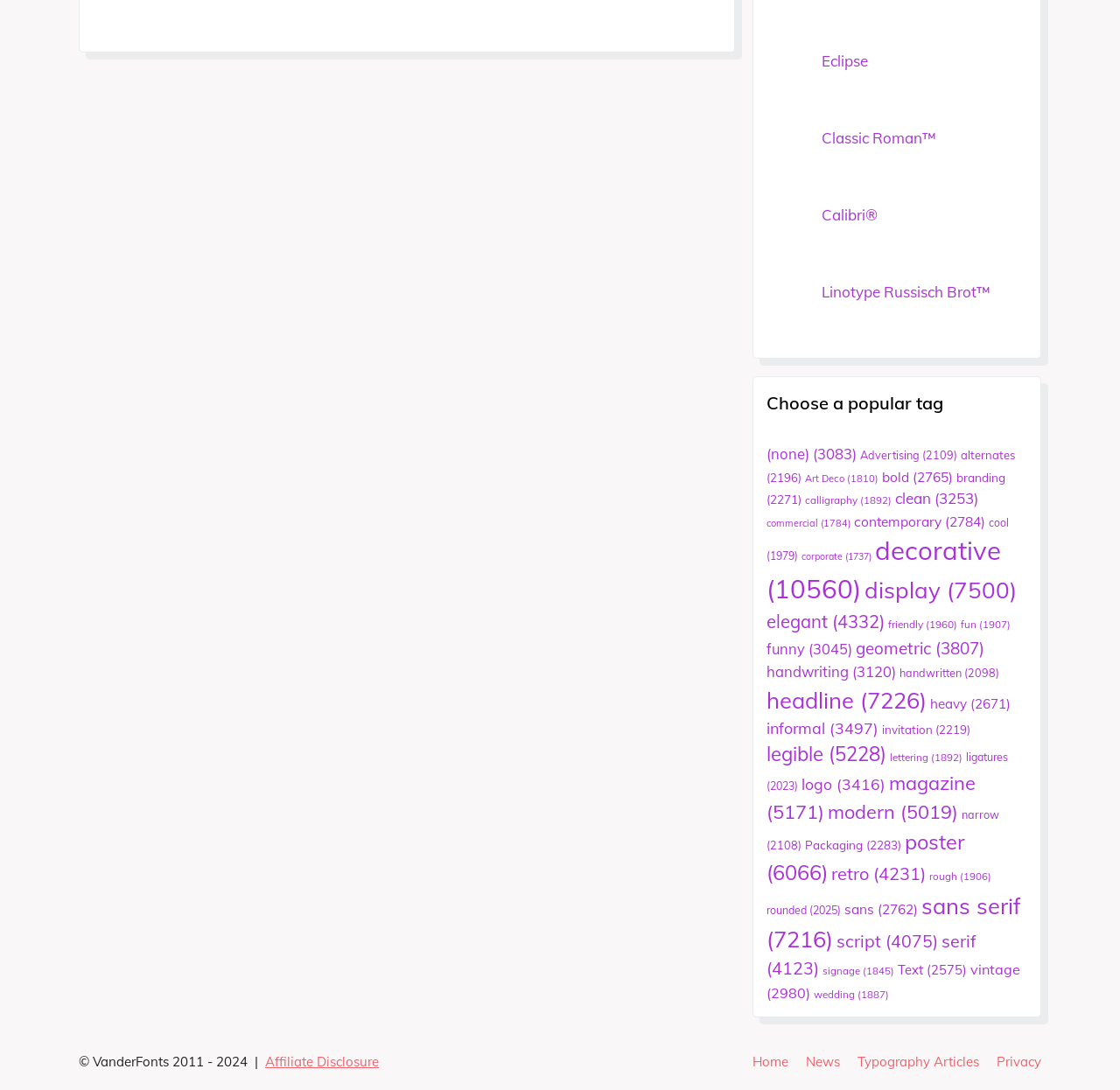Indicate the bounding box coordinates of the element that needs to be clicked to satisfy the following instruction: "Filter by price". The coordinates should be four float numbers between 0 and 1, i.e., [left, top, right, bottom].

None